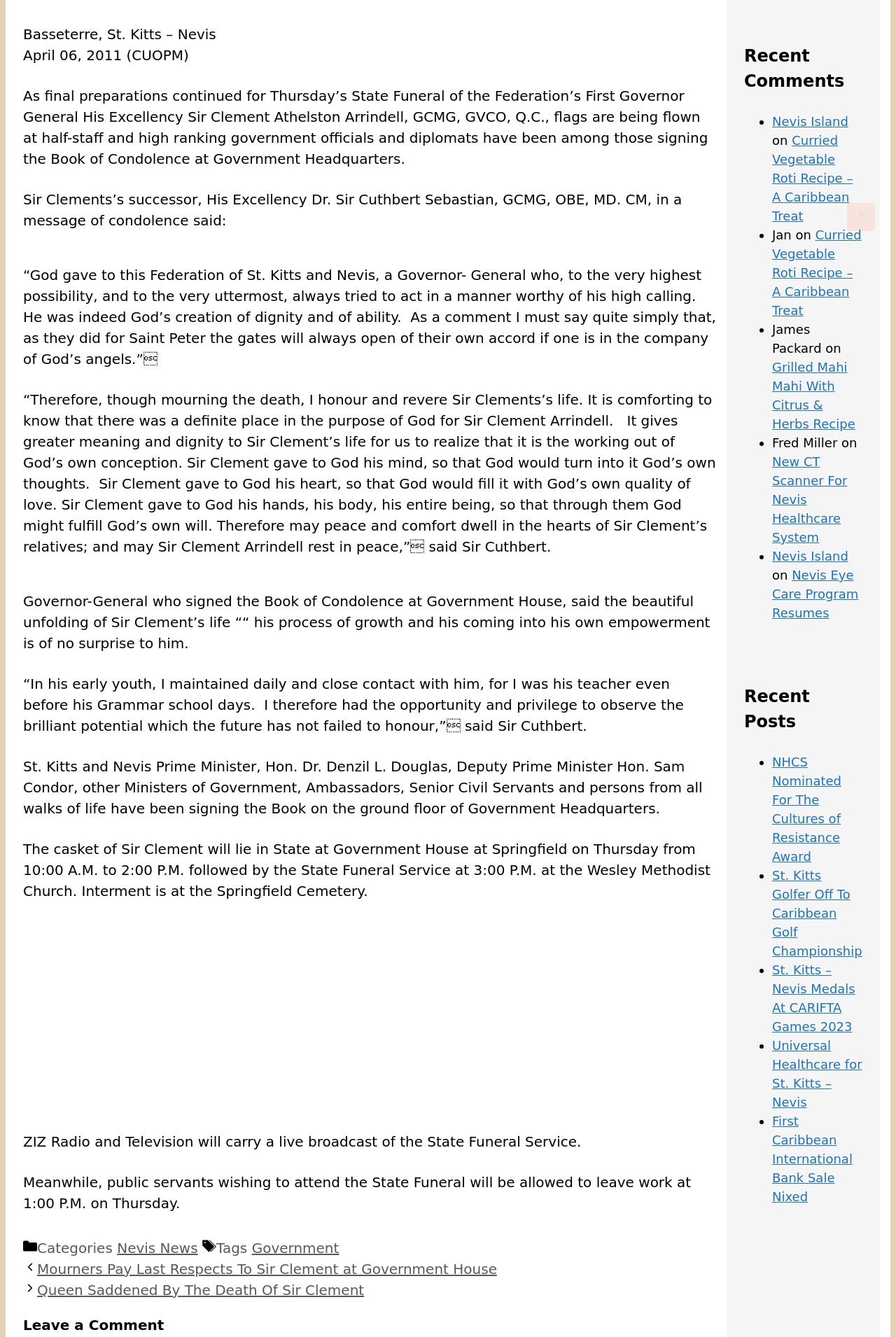Please identify the bounding box coordinates of the element I should click to complete this instruction: 'Leave a comment'. The coordinates should be given as four float numbers between 0 and 1, like this: [left, top, right, bottom].

[0.026, 0.837, 0.799, 0.852]